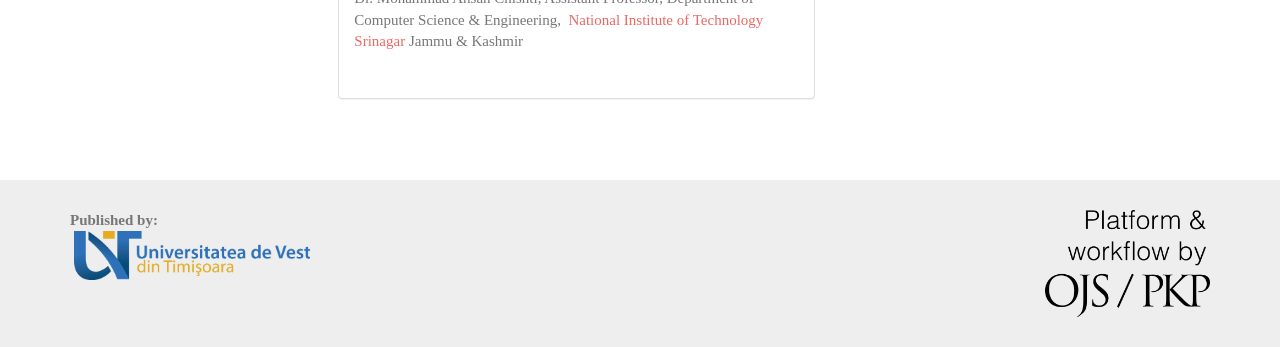What is the relationship between the two institutions?
Answer the question with a single word or phrase, referring to the image.

Unknown